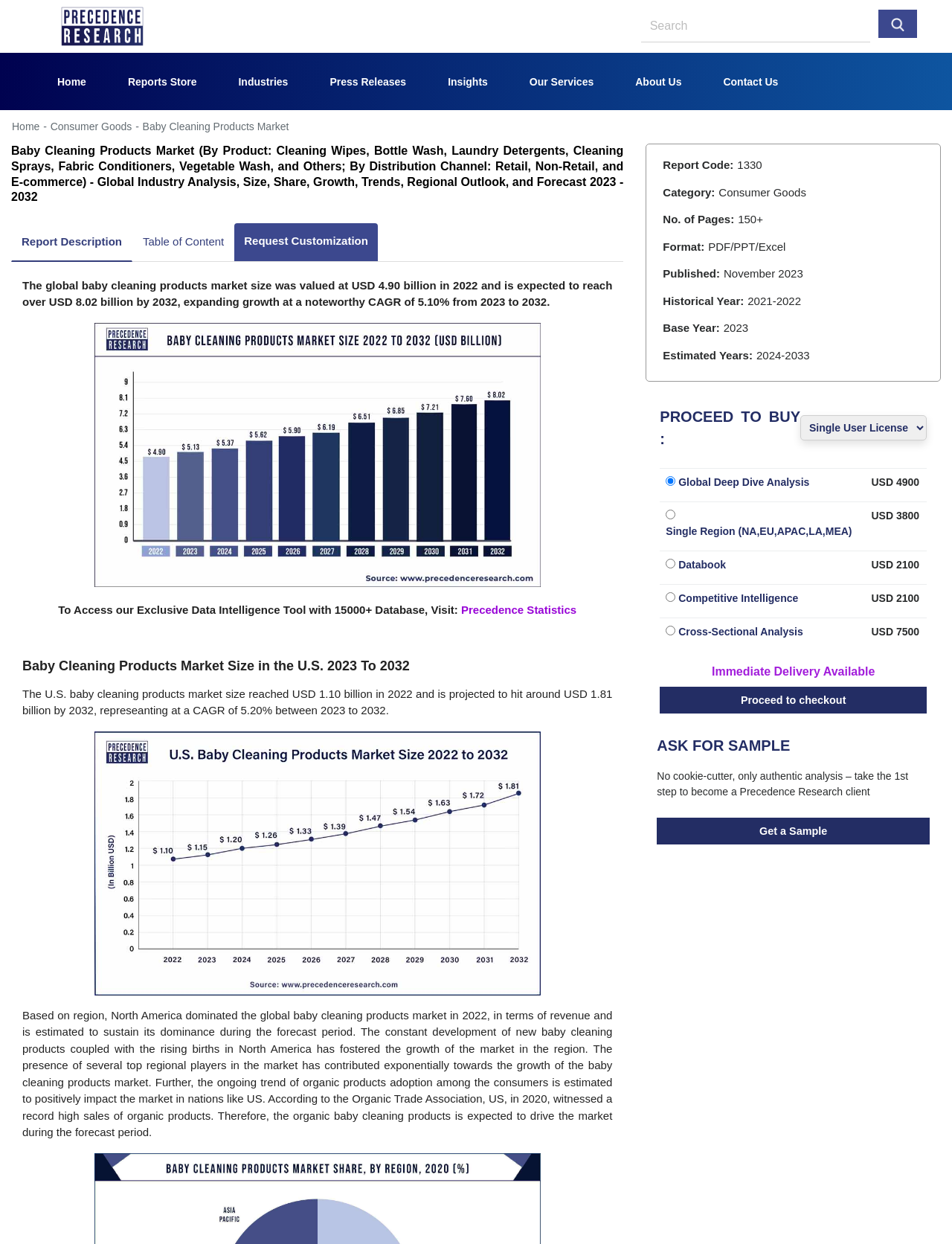Can you pinpoint the bounding box coordinates for the clickable element required for this instruction: "Visit Precedence Research website"? The coordinates should be four float numbers between 0 and 1, i.e., [left, top, right, bottom].

[0.064, 0.016, 0.151, 0.025]